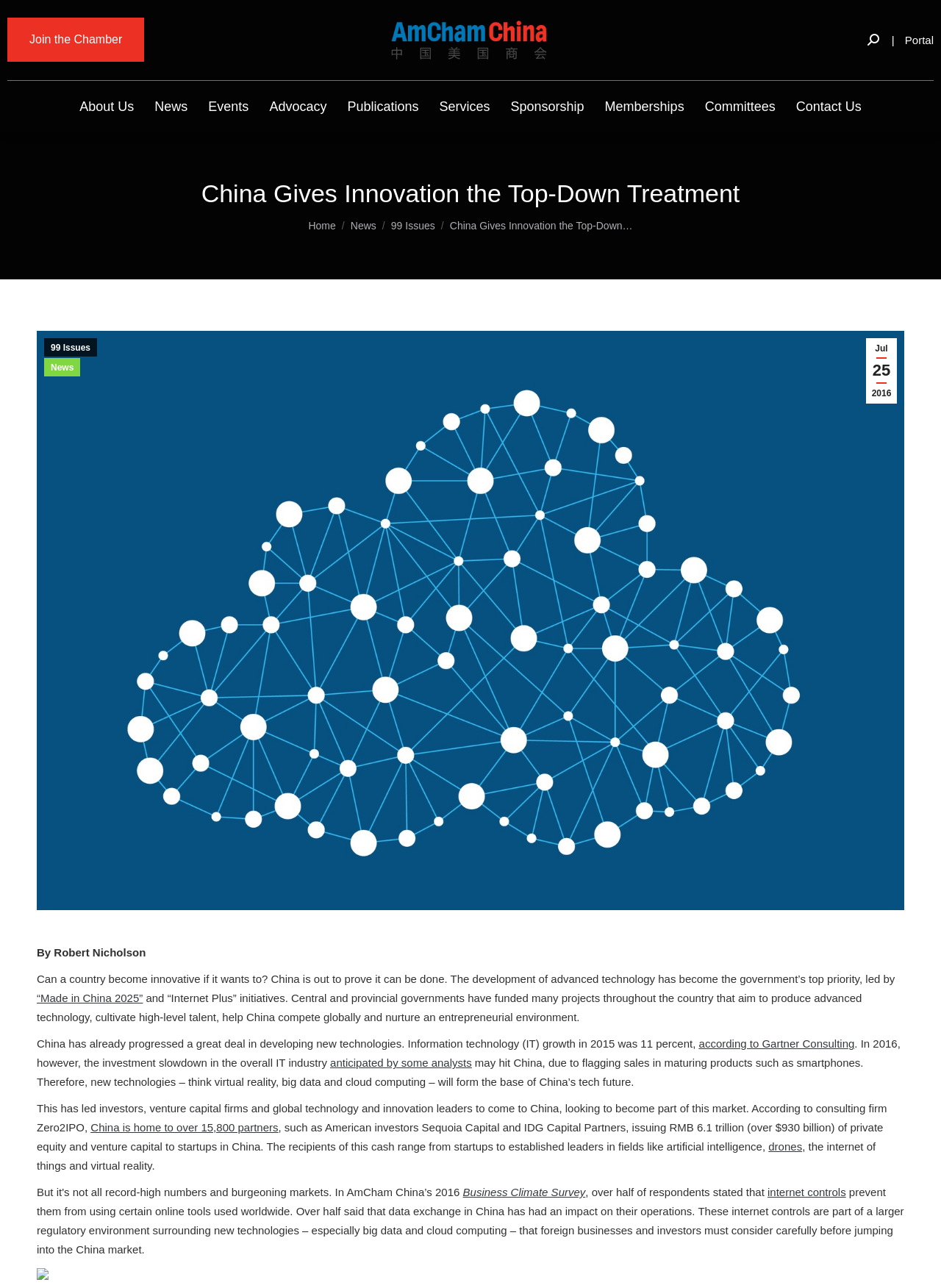Locate the UI element described by 99 Issues and provide its bounding box coordinates. Use the format (top-left x, top-left y, bottom-right x, bottom-right y) with all values as floating point numbers between 0 and 1.

[0.415, 0.171, 0.462, 0.18]